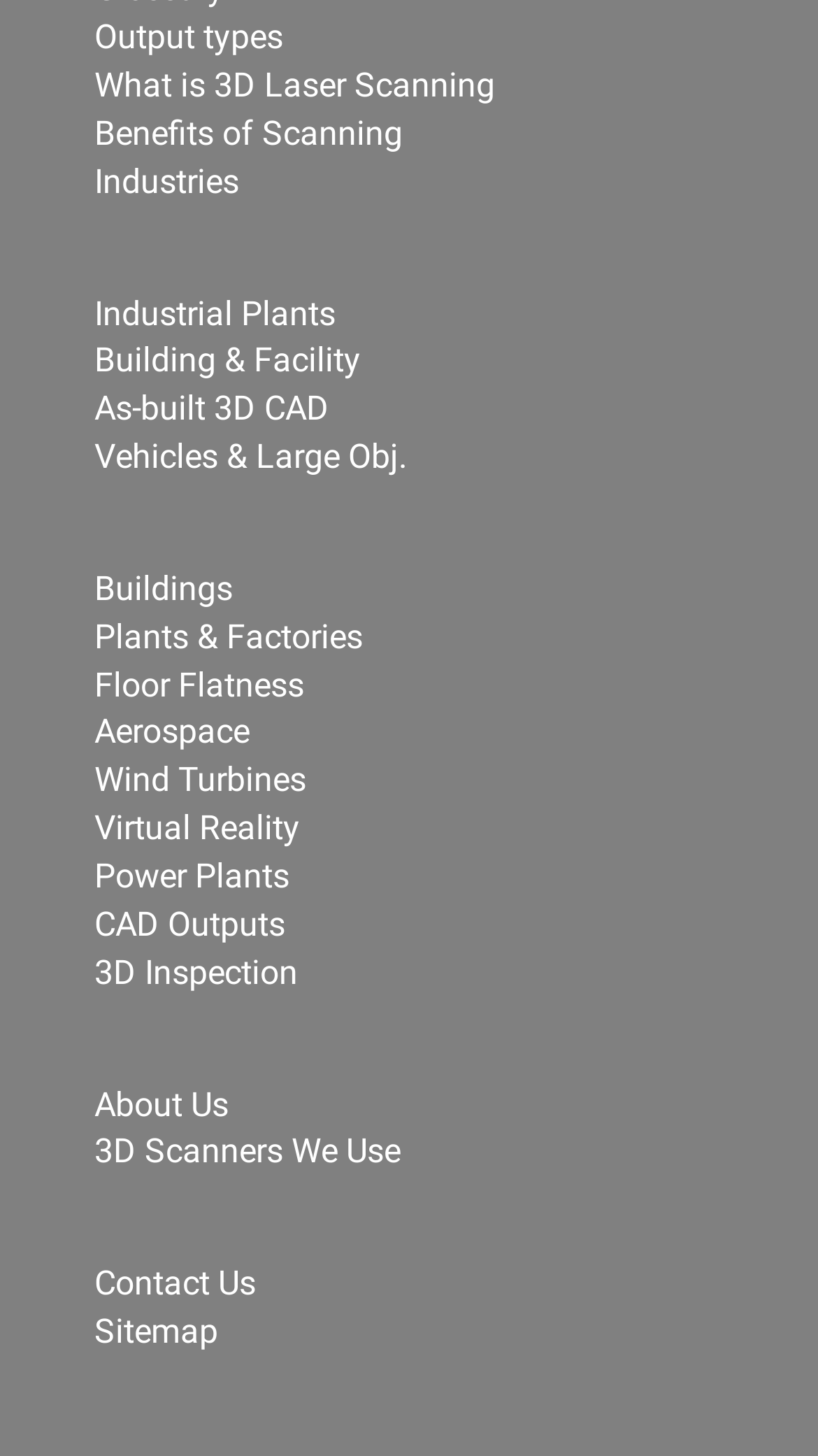Given the webpage screenshot and the description, determine the bounding box coordinates (top-left x, top-left y, bottom-right x, bottom-right y) that define the location of the UI element matching this description: What is 3D Laser Scanning

[0.115, 0.045, 0.605, 0.072]